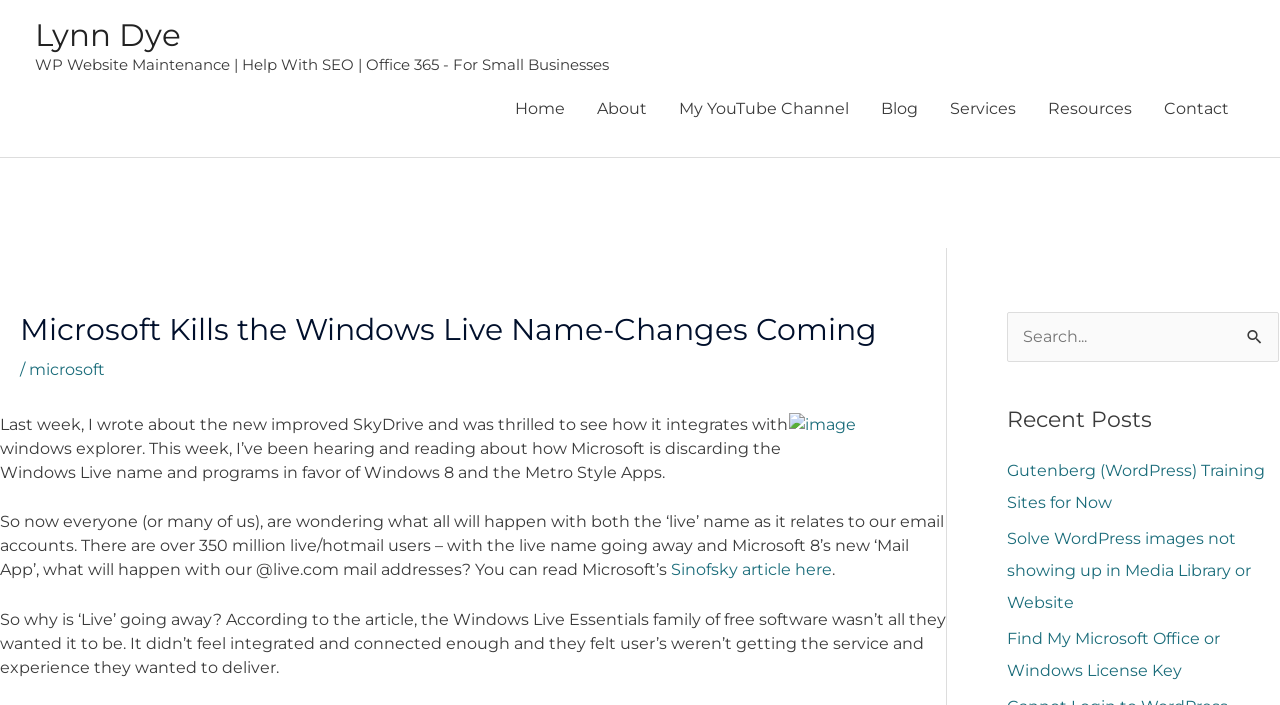How many million users are affected by the change?
Can you provide an in-depth and detailed response to the question?

The article states that there are over 350 million live/hotmail users who will be affected by the change in the 'live' name and the introduction of Microsoft 8's new 'Mail App'.